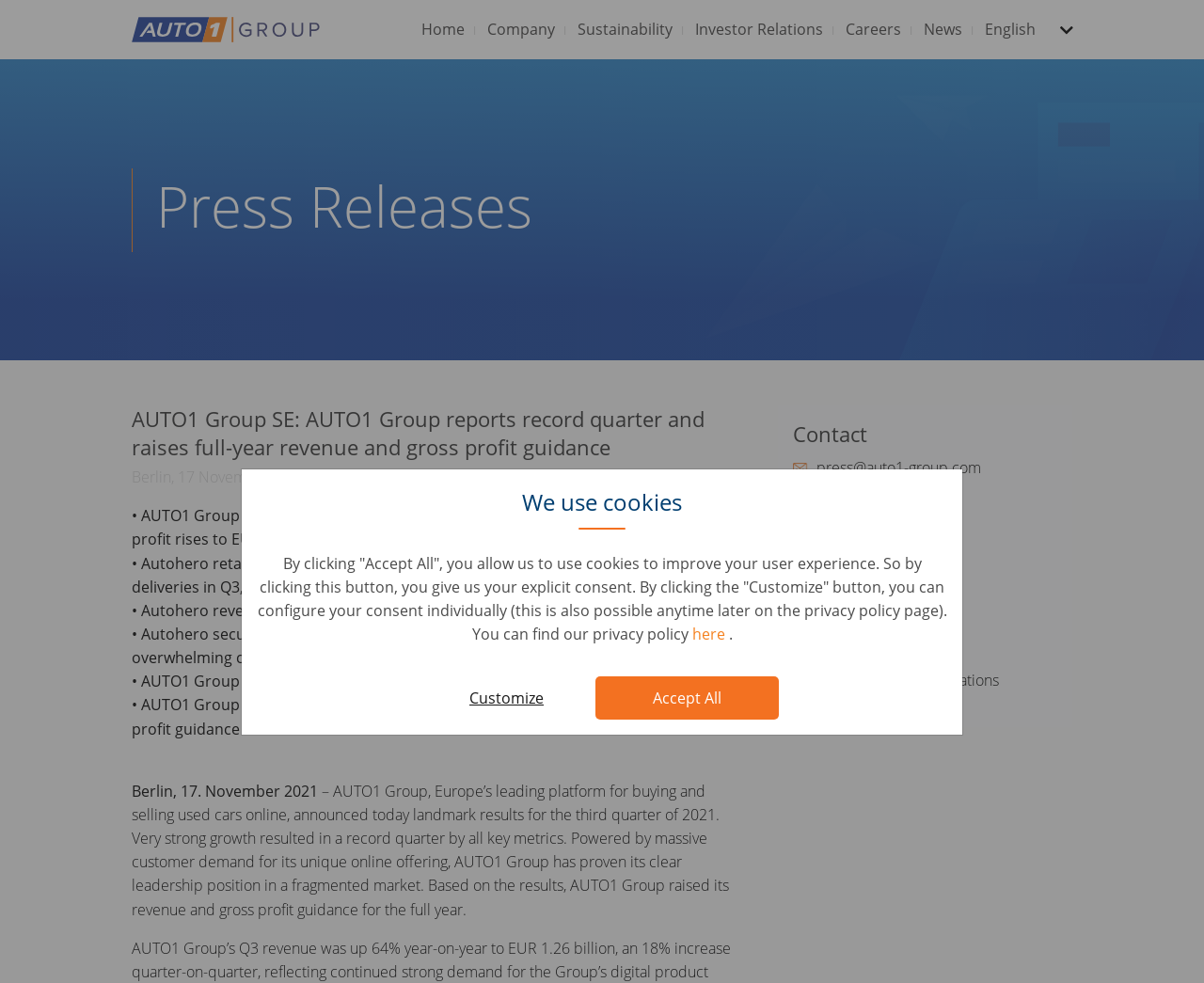What is the name of the company reporting record quarter?
Answer the question in as much detail as possible.

The answer can be found in the heading 'AUTO1 Group SE: AUTO1 Group reports record quarter and raises full-year revenue and gross profit guidance' which is located at the top of the webpage, indicating that the company reporting record quarter is AUTO1 Group.